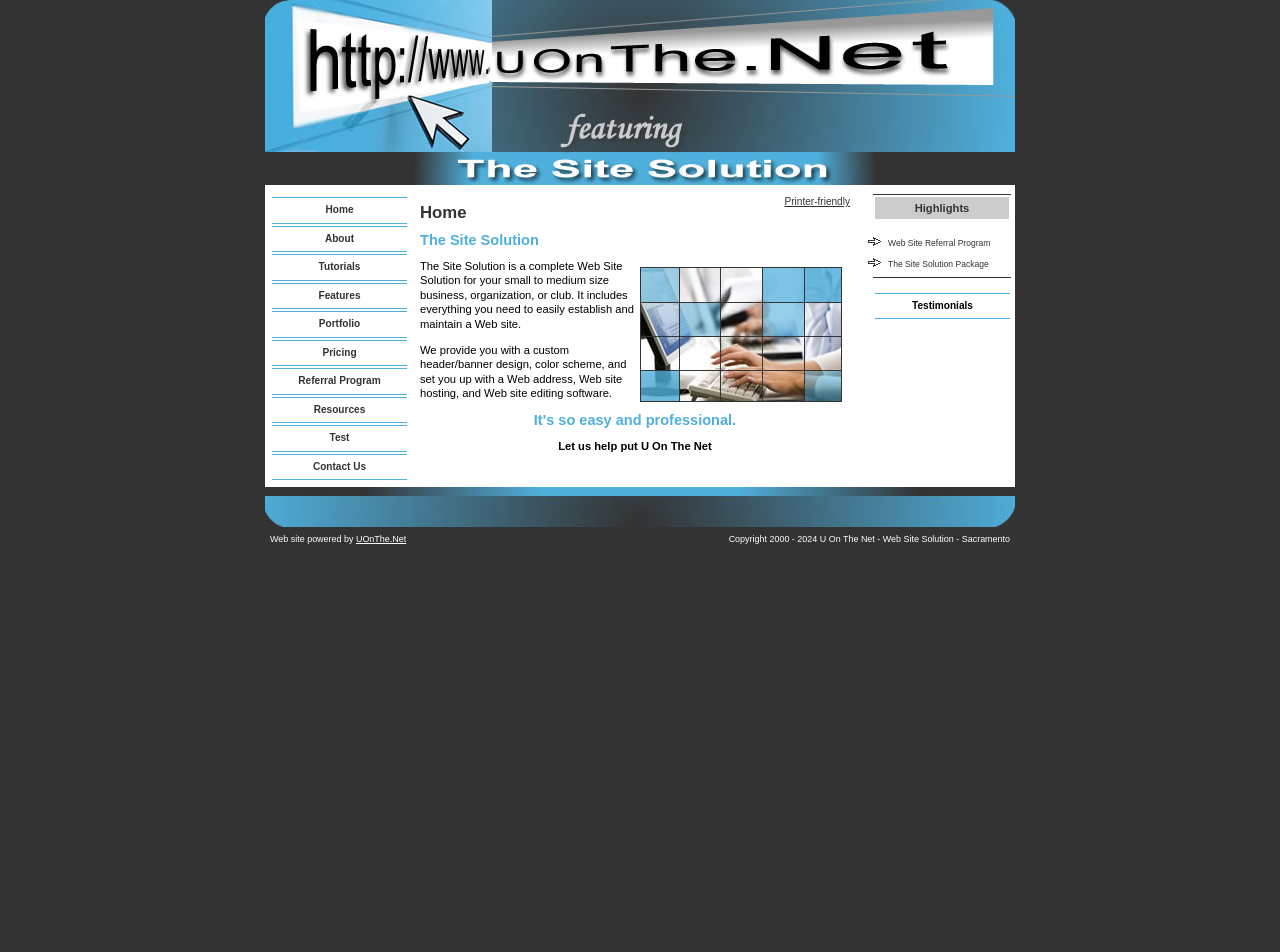Extract the bounding box coordinates for the described element: "Web Site Referral Program". The coordinates should be represented as four float numbers between 0 and 1: [left, top, right, bottom].

[0.694, 0.25, 0.774, 0.261]